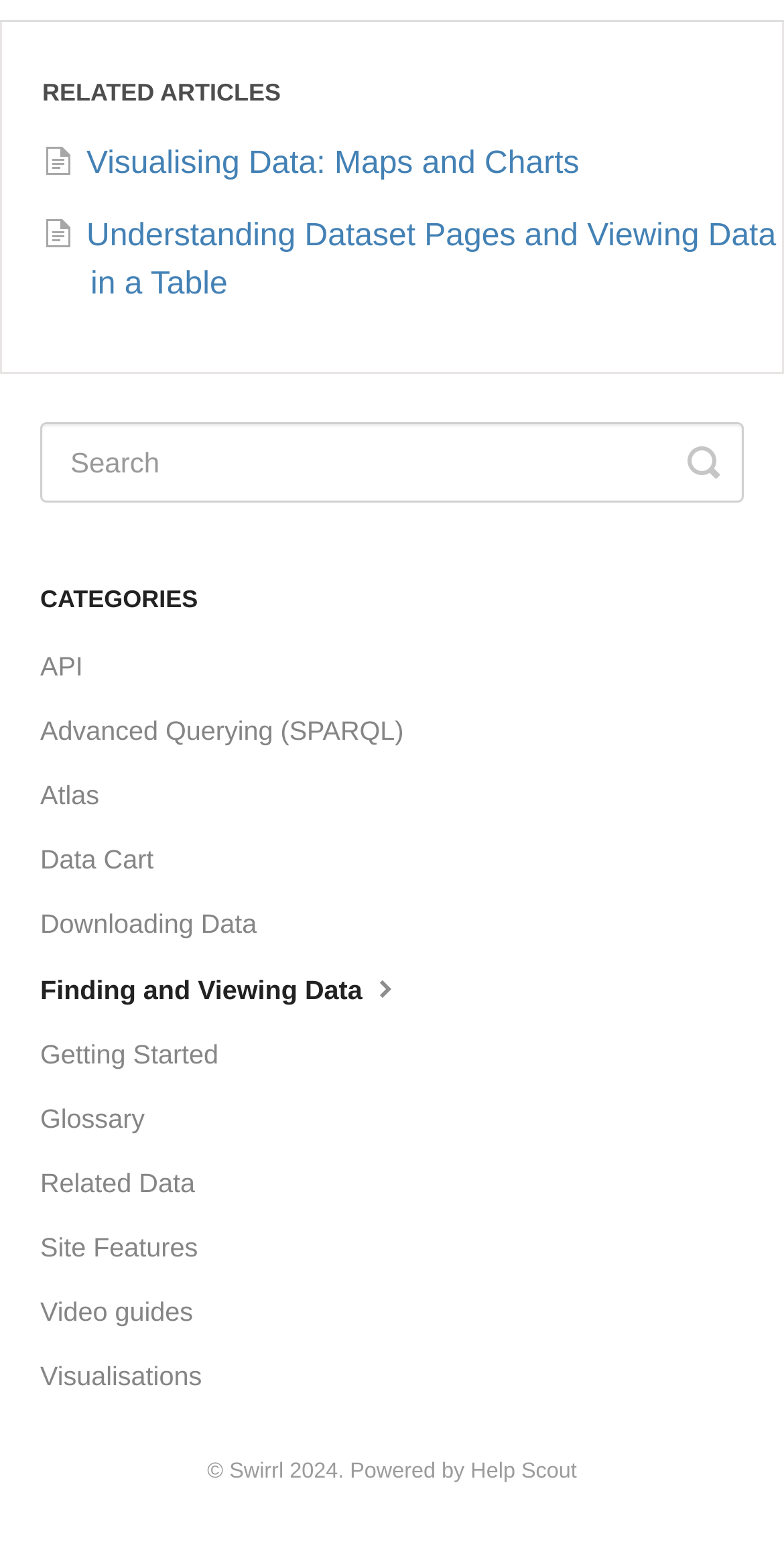Please identify the bounding box coordinates of the clickable area that will allow you to execute the instruction: "Toggle search".

[0.877, 0.271, 0.918, 0.323]